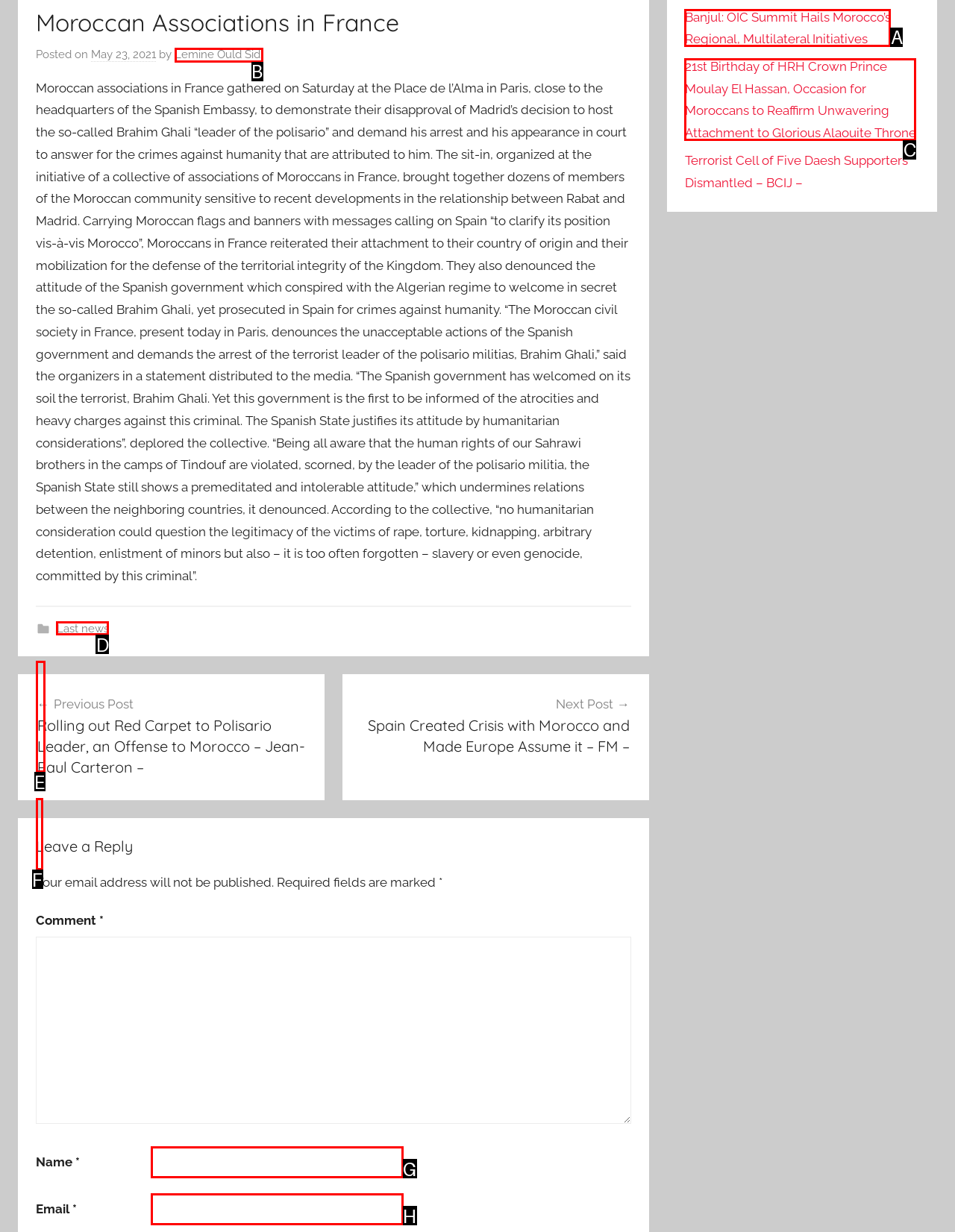Match the option to the description: Lemine Ould Sidi
State the letter of the correct option from the available choices.

B